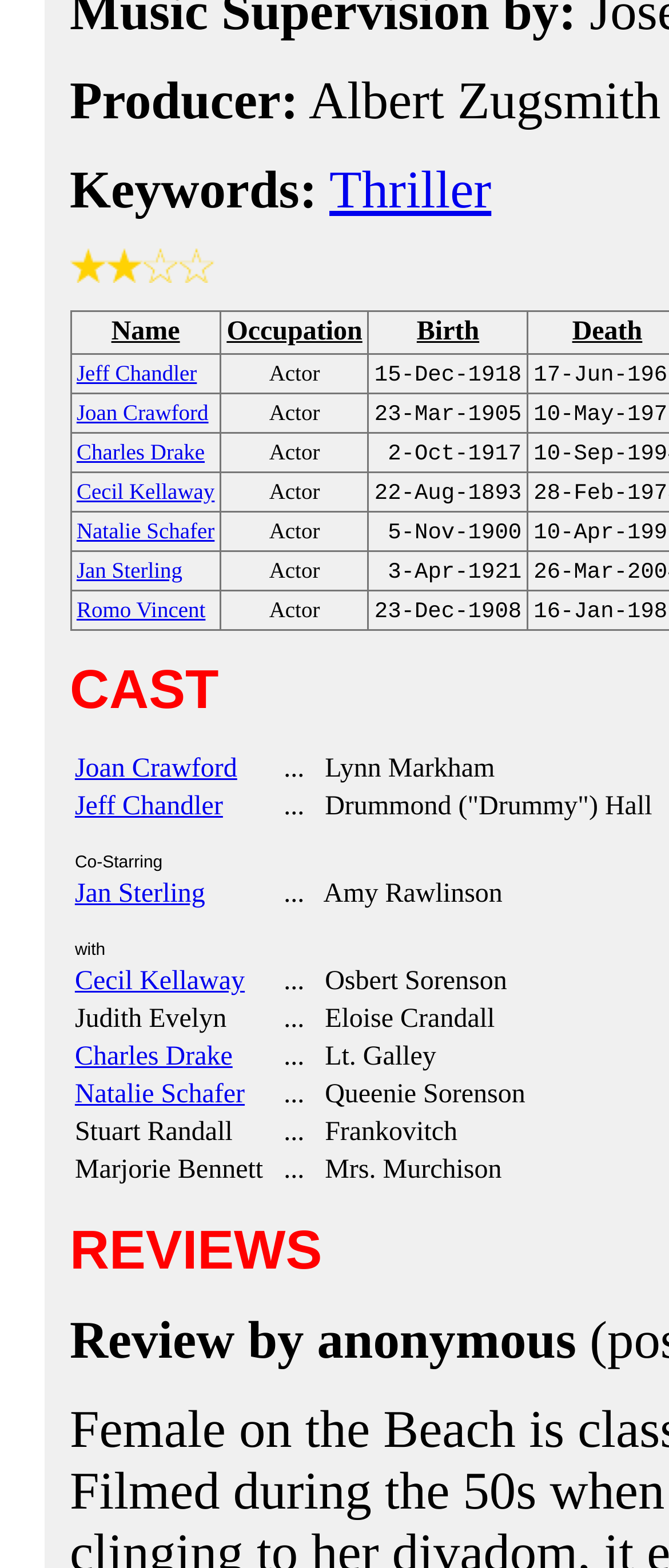Given the description of the UI element: "Occupation", predict the bounding box coordinates in the form of [left, top, right, bottom], with each value being a float between 0 and 1.

[0.339, 0.202, 0.542, 0.222]